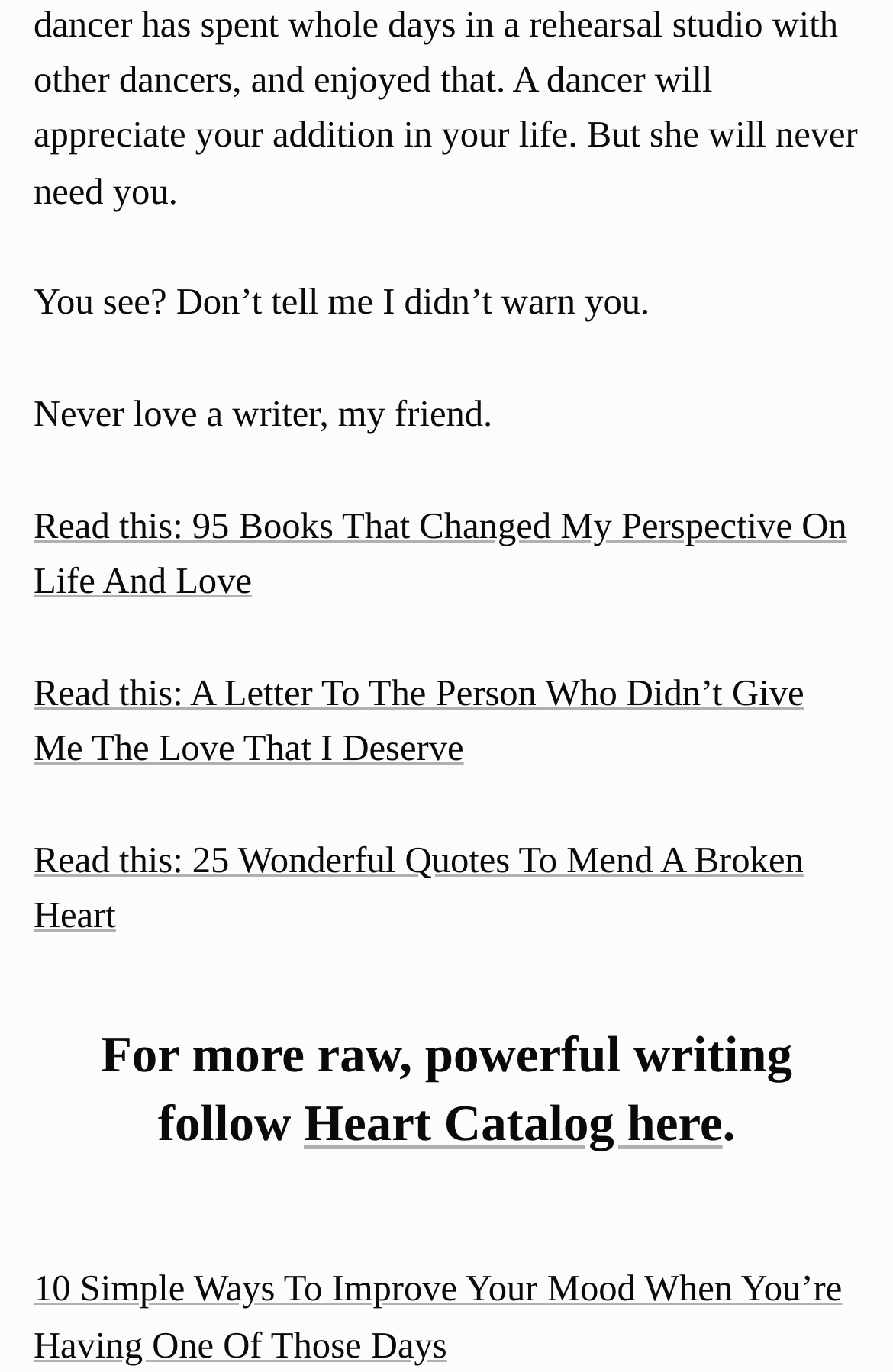What is the first quote on the webpage?
Provide a concise answer using a single word or phrase based on the image.

You see? Don’t tell me I didn’t warn you.